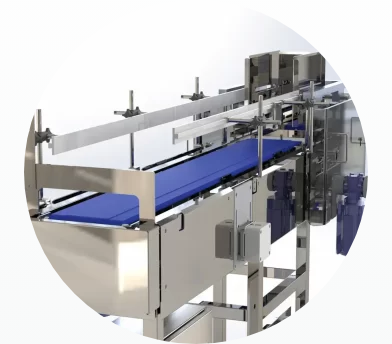Provide a one-word or brief phrase answer to the question:
What is the framework of the conveyor capable of?

Seamlessly transporting products